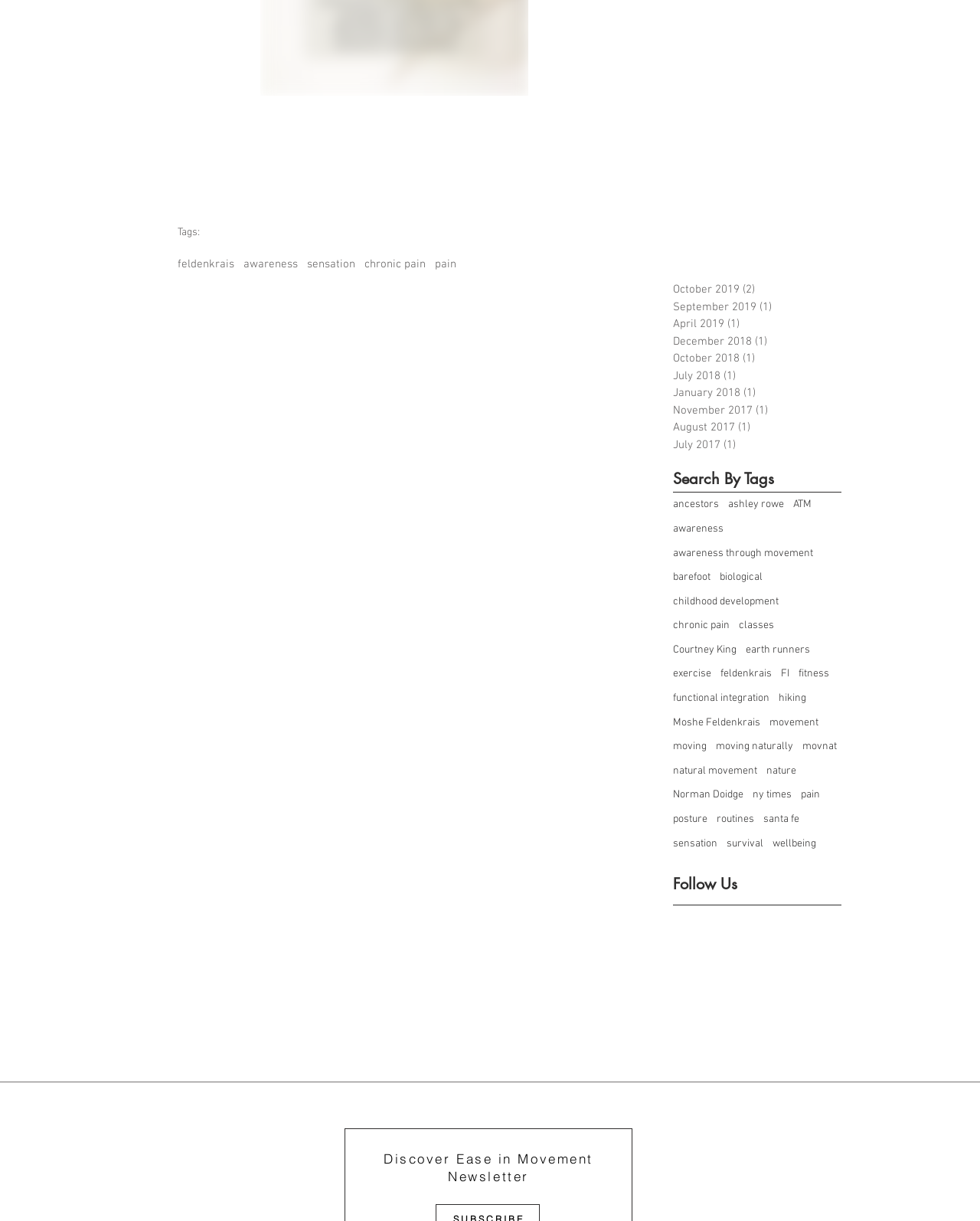Please give the bounding box coordinates of the area that should be clicked to fulfill the following instruction: "Click on the 'feldenkrais' tag". The coordinates should be in the format of four float numbers from 0 to 1, i.e., [left, top, right, bottom].

[0.181, 0.211, 0.239, 0.222]